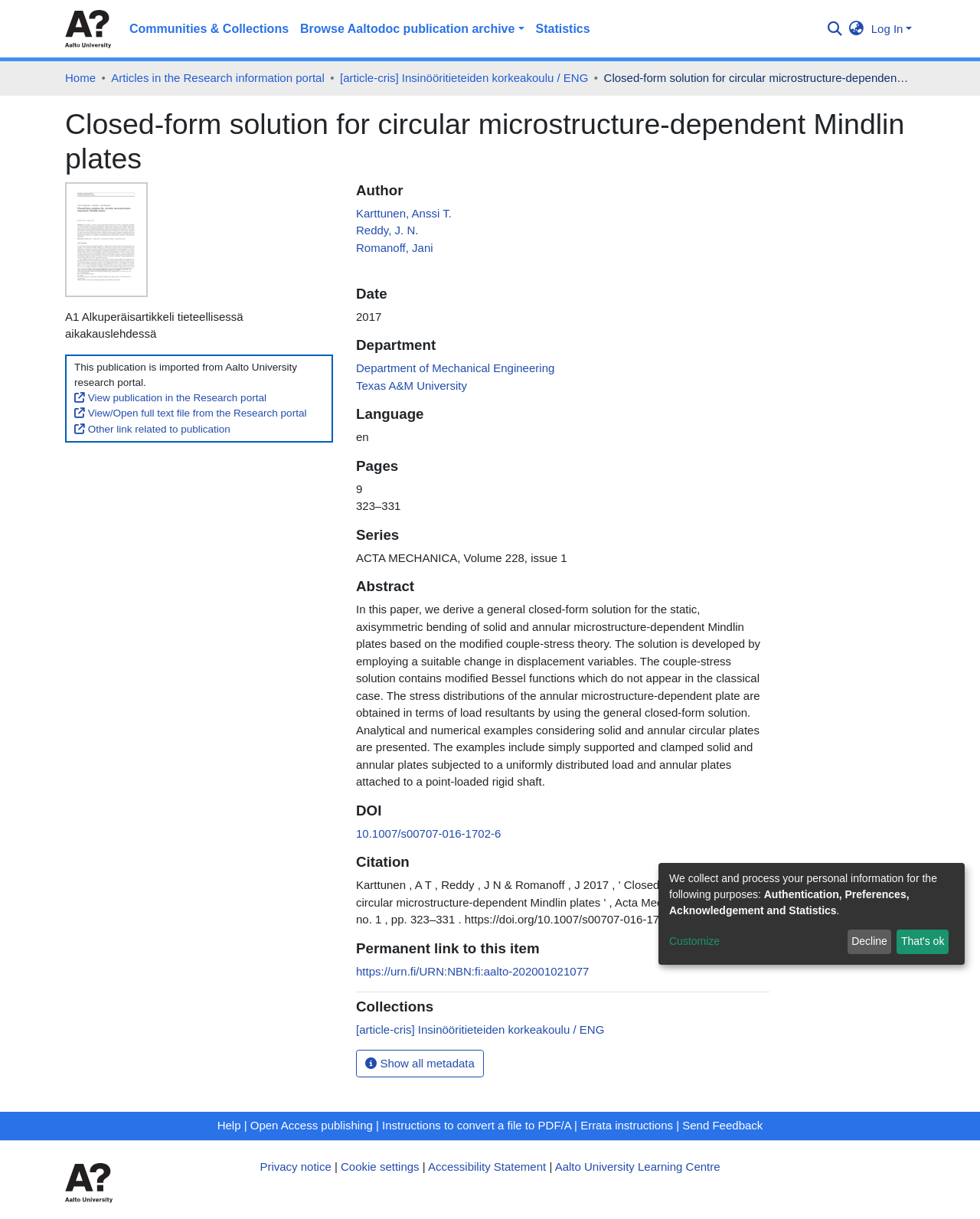Refer to the element description Other link related to publication and identify the corresponding bounding box in the screenshot. Format the coordinates as (top-left x, top-left y, bottom-right x, bottom-right y) with values in the range of 0 to 1.

[0.076, 0.347, 0.235, 0.356]